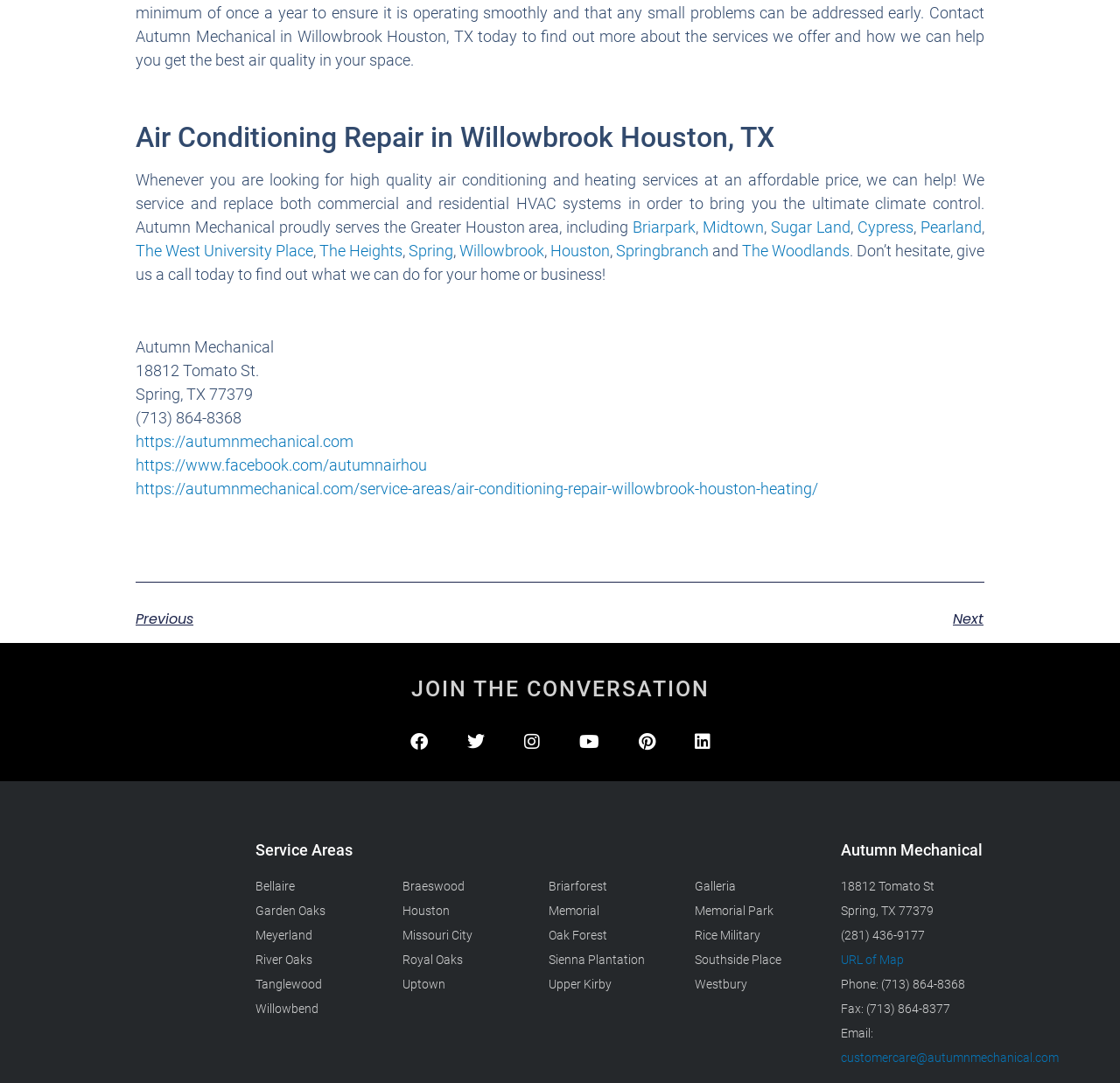Locate the bounding box coordinates of the item that should be clicked to fulfill the instruction: "Click on the link to Autumn Mechanical's Facebook page".

[0.121, 0.421, 0.381, 0.438]